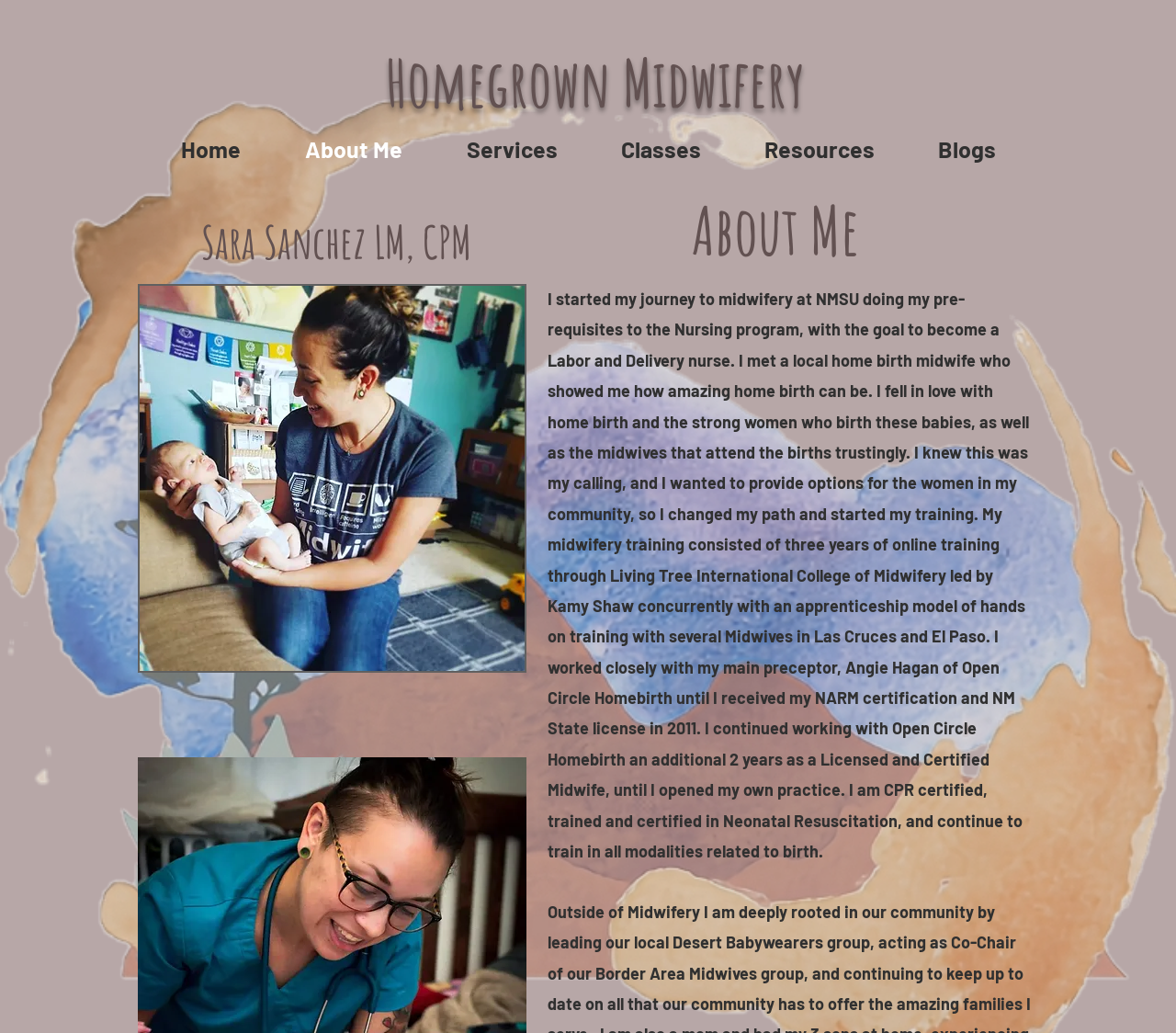Using the description "Classes", predict the bounding box of the relevant HTML element.

[0.501, 0.119, 0.623, 0.17]